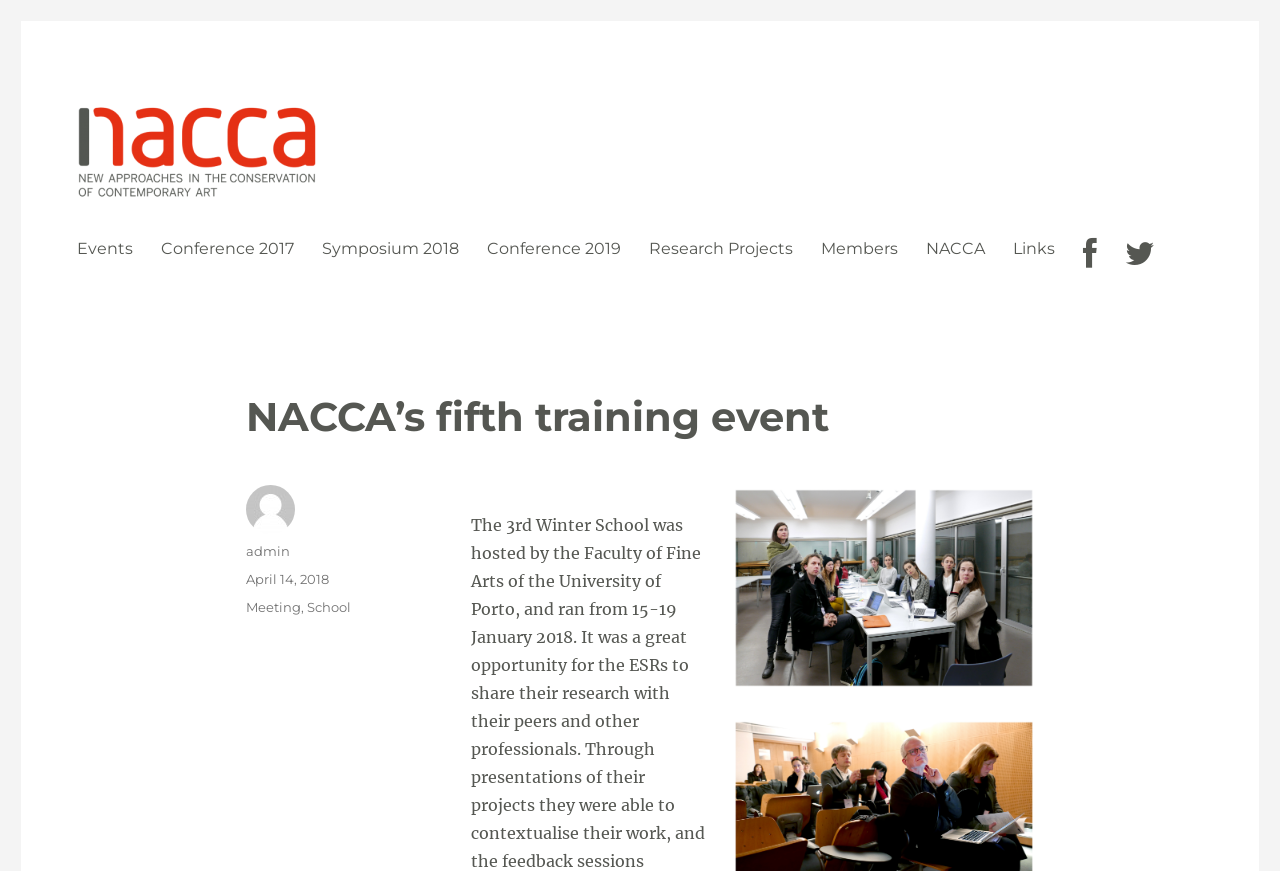Ascertain the bounding box coordinates for the UI element detailed here: "Conference 2019". The coordinates should be provided as [left, top, right, bottom] with each value being a float between 0 and 1.

[0.37, 0.261, 0.496, 0.309]